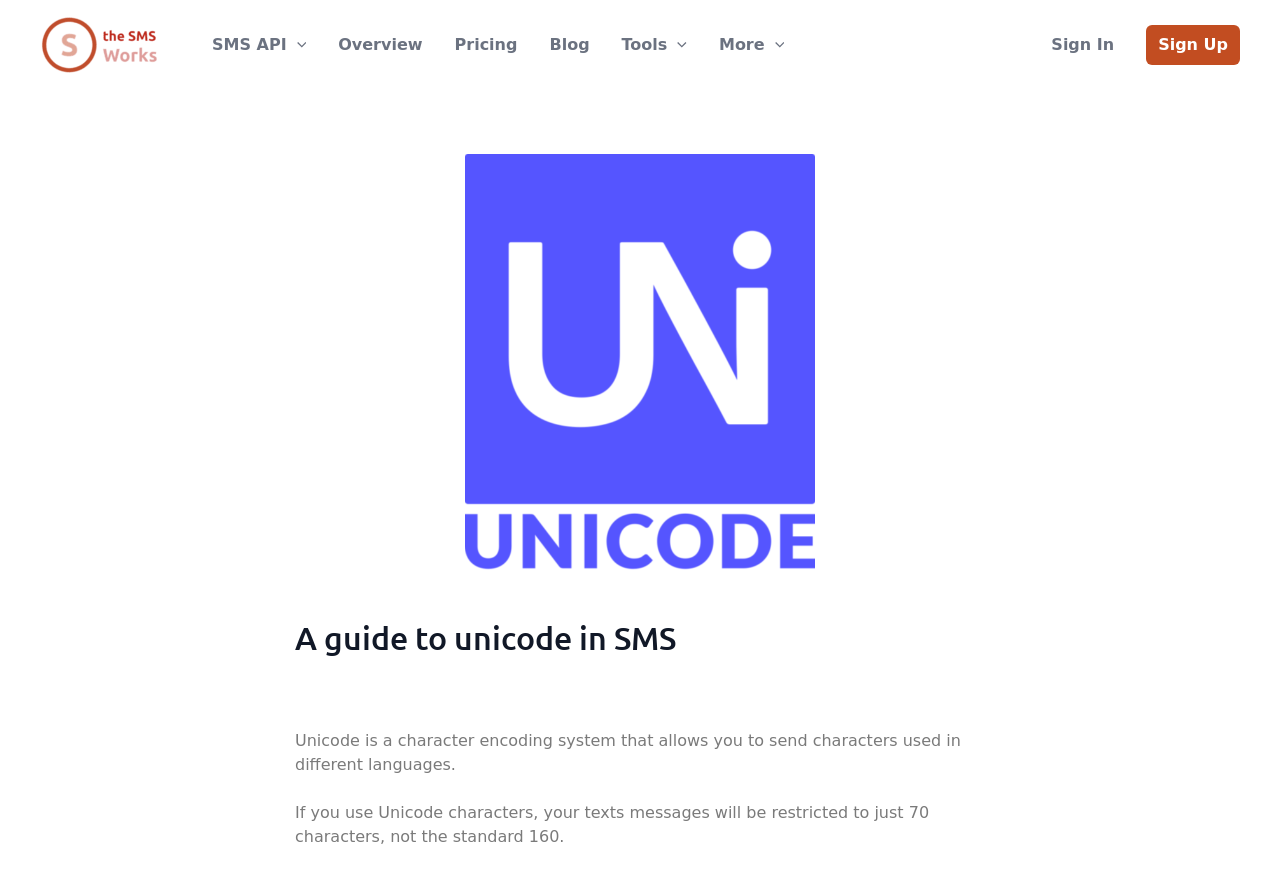What is the effect of using Unicode characters on text message length?
Please elaborate on the answer to the question with detailed information.

According to the webpage, 'If you use Unicode characters, your texts messages will be restricted to just 70 characters, not the standard 160.' This implies that using Unicode characters reduces the maximum length of a text message to 70 characters.